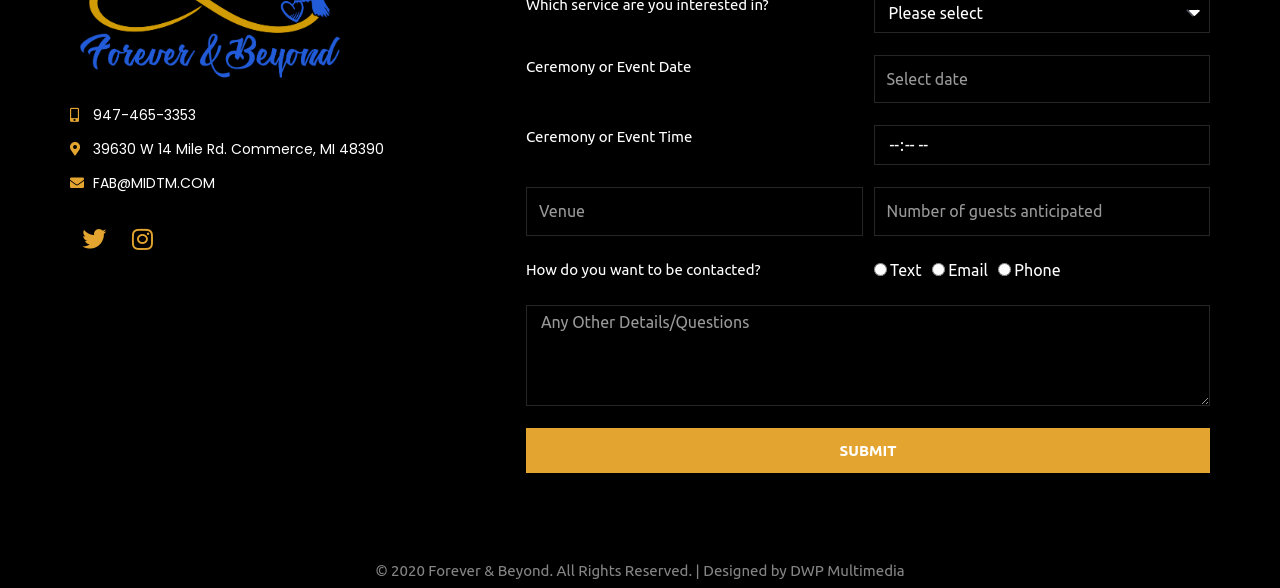Determine the bounding box coordinates for the area that should be clicked to carry out the following instruction: "Input venue".

[0.411, 0.319, 0.674, 0.401]